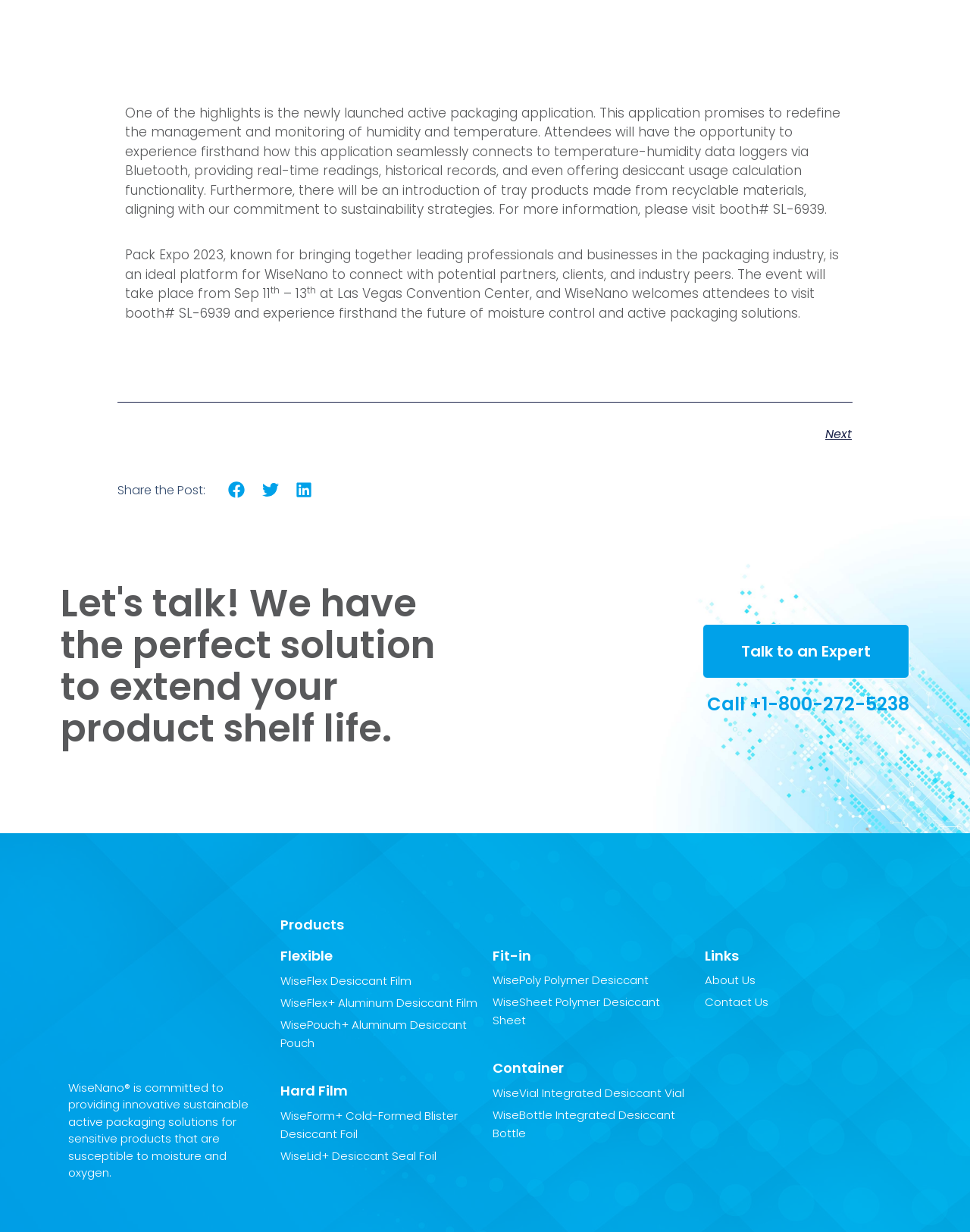What is the phone number to call for talking to an expert?
Respond with a short answer, either a single word or a phrase, based on the image.

+1-800-272-5238